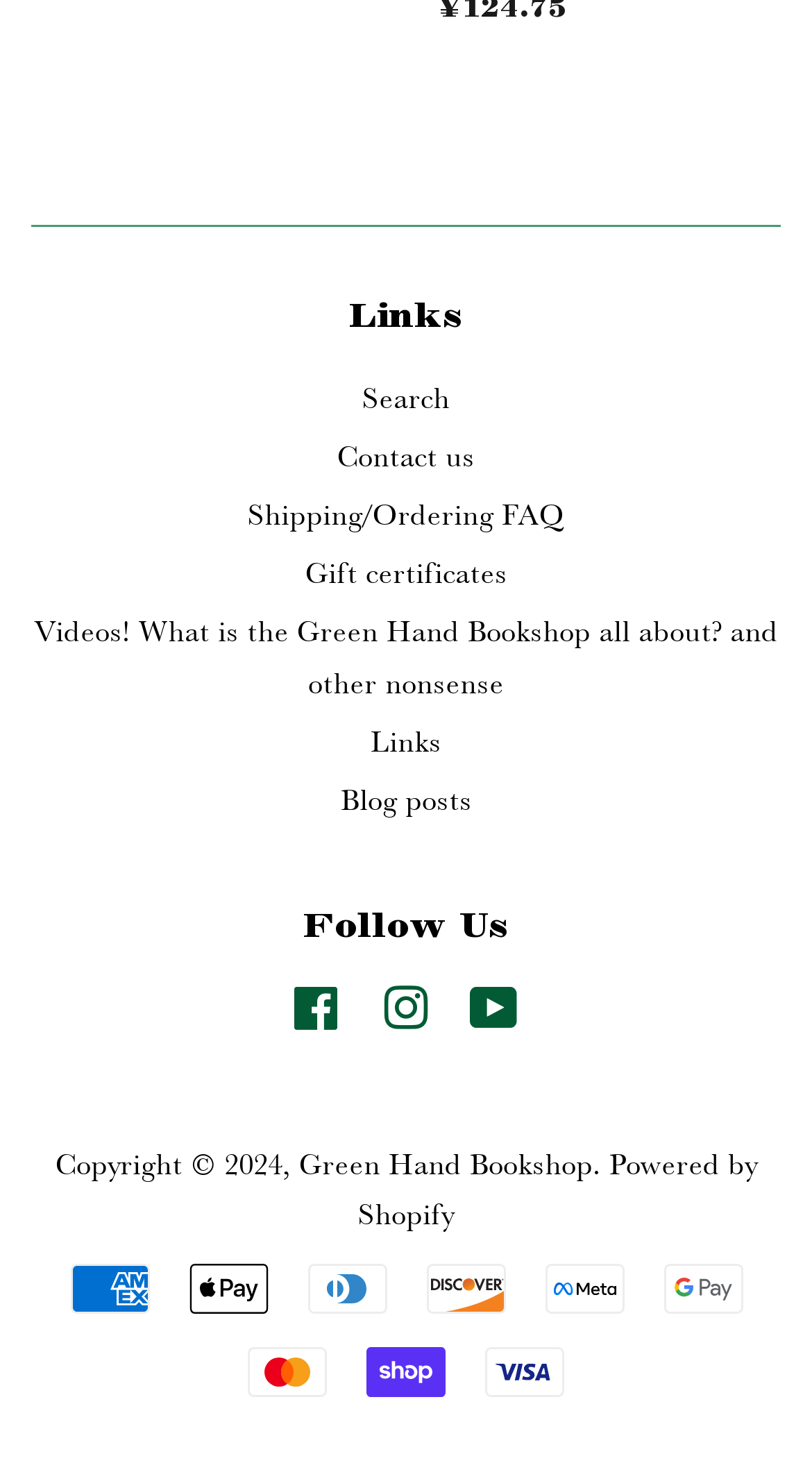How many social media platforms are listed?
Based on the screenshot, respond with a single word or phrase.

3